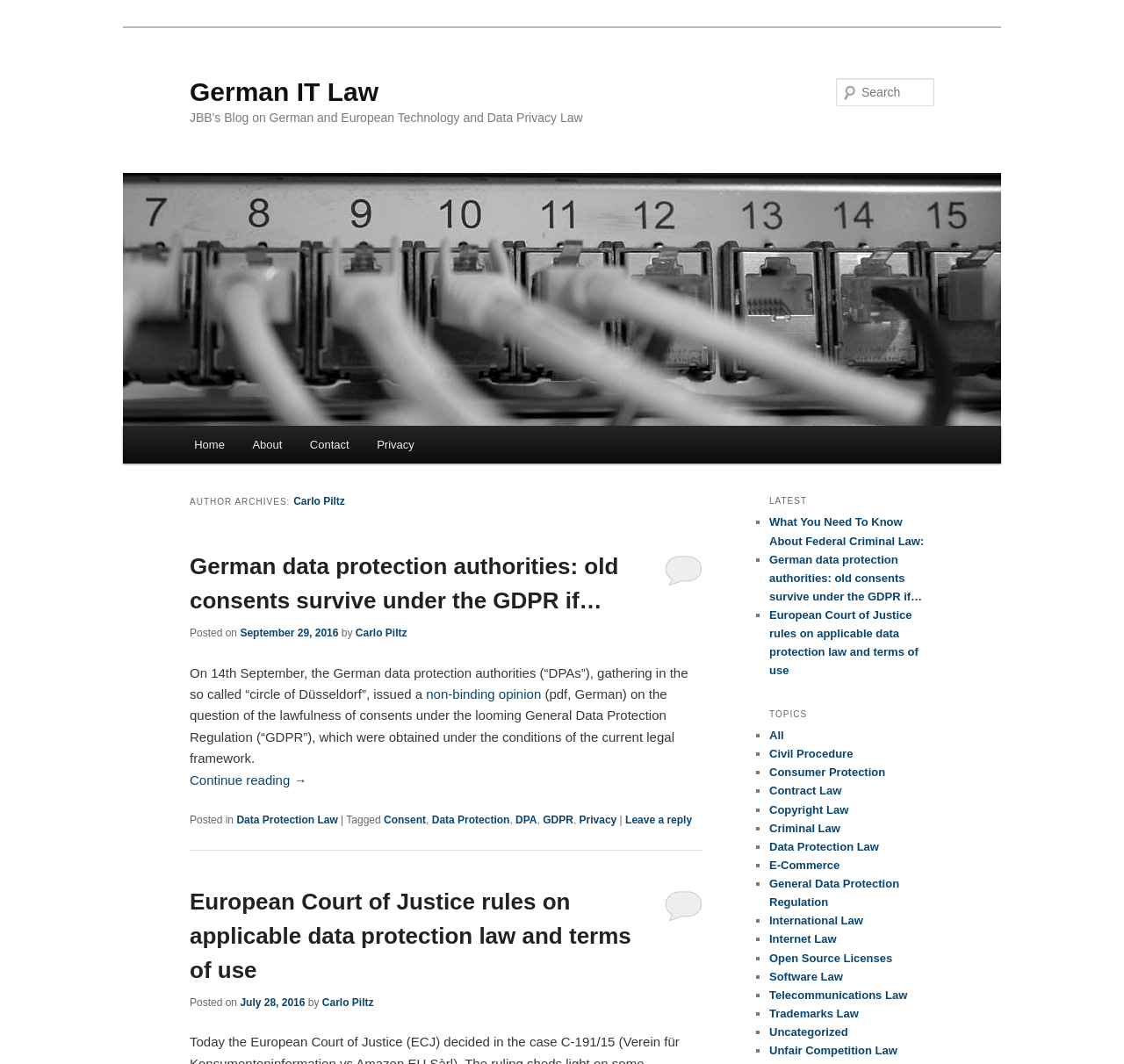How many latest articles are listed on the webpage?
Please provide a comprehensive answer based on the details in the screenshot.

The answer can be found by looking at the list of latest articles under the heading 'LATEST' which lists three articles.